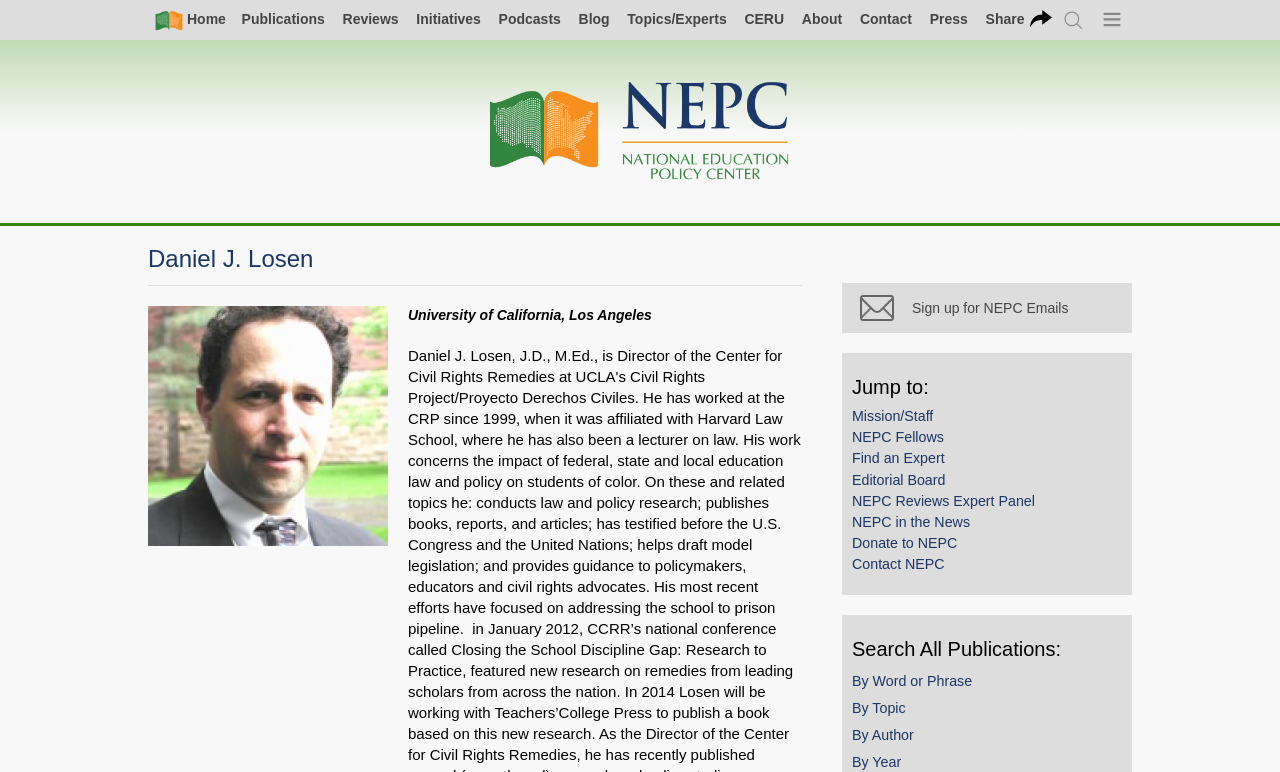Please identify the bounding box coordinates of the element that needs to be clicked to perform the following instruction: "Search for publications".

[0.828, 0.008, 0.852, 0.044]